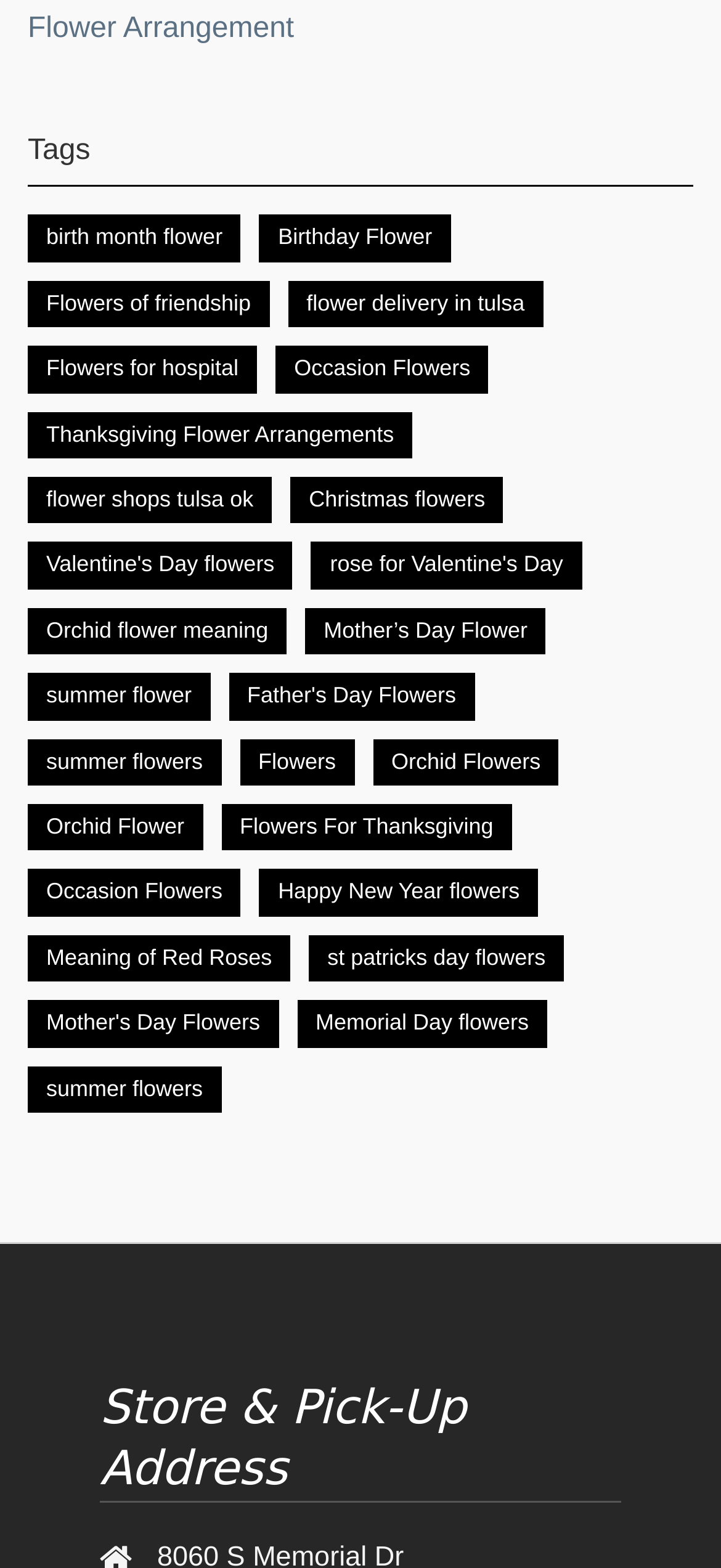Locate the bounding box coordinates of the clickable region necessary to complete the following instruction: "View 'Occasion Flowers'". Provide the coordinates in the format of four float numbers between 0 and 1, i.e., [left, top, right, bottom].

[0.382, 0.221, 0.678, 0.251]